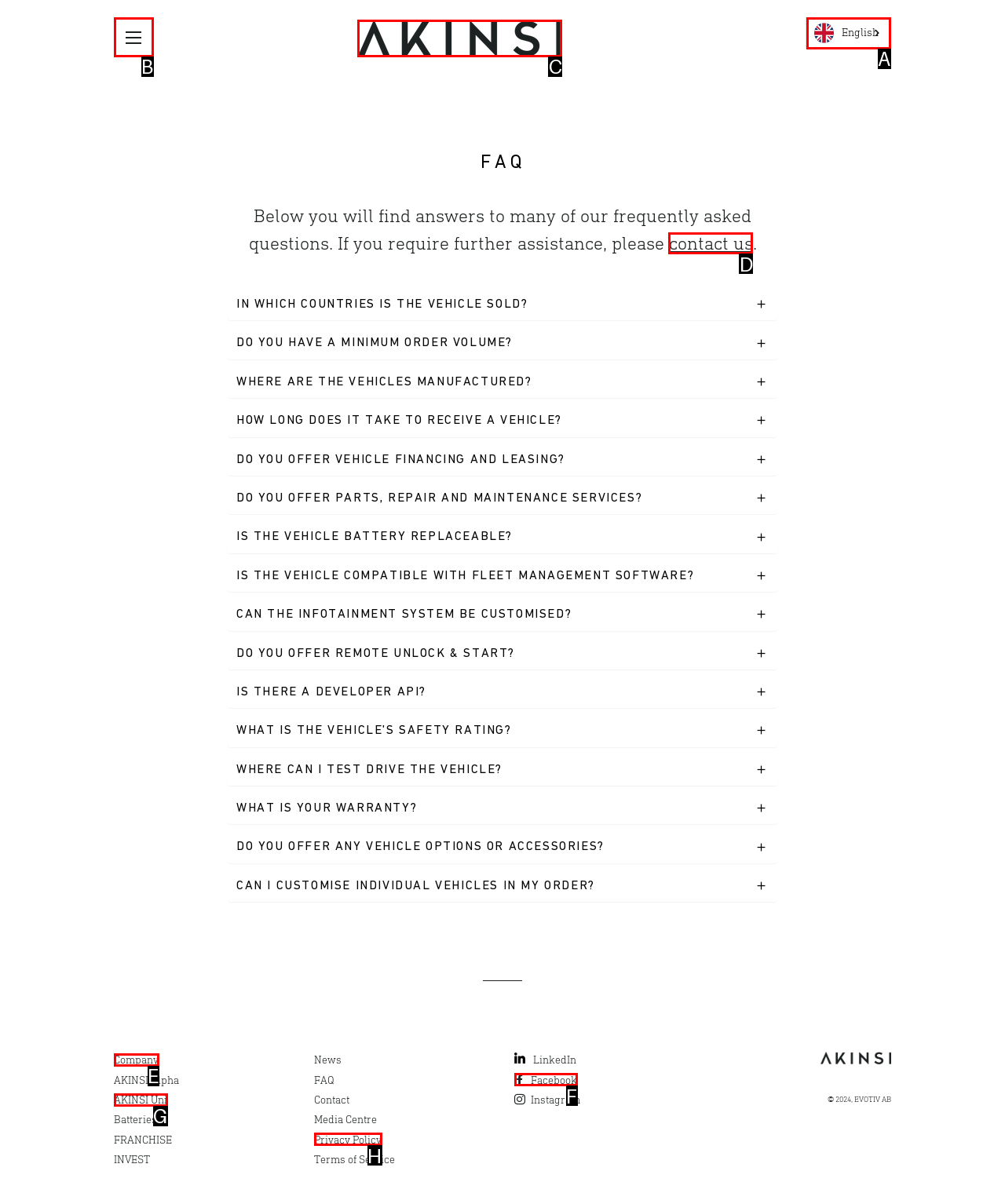Indicate which red-bounded element should be clicked to perform the task: Learn more about the church Answer with the letter of the correct option.

None